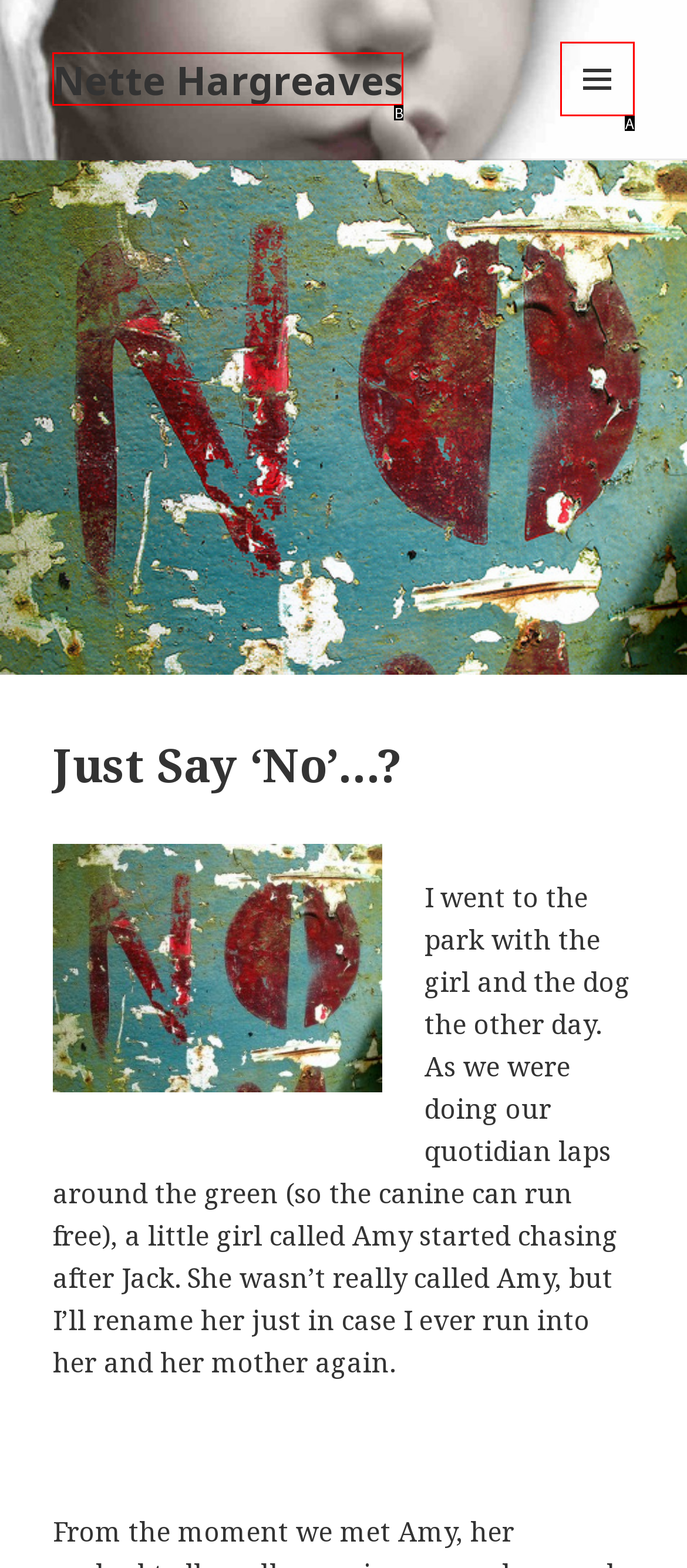Select the letter that corresponds to this element description: Nette Hargreaves
Answer with the letter of the correct option directly.

B